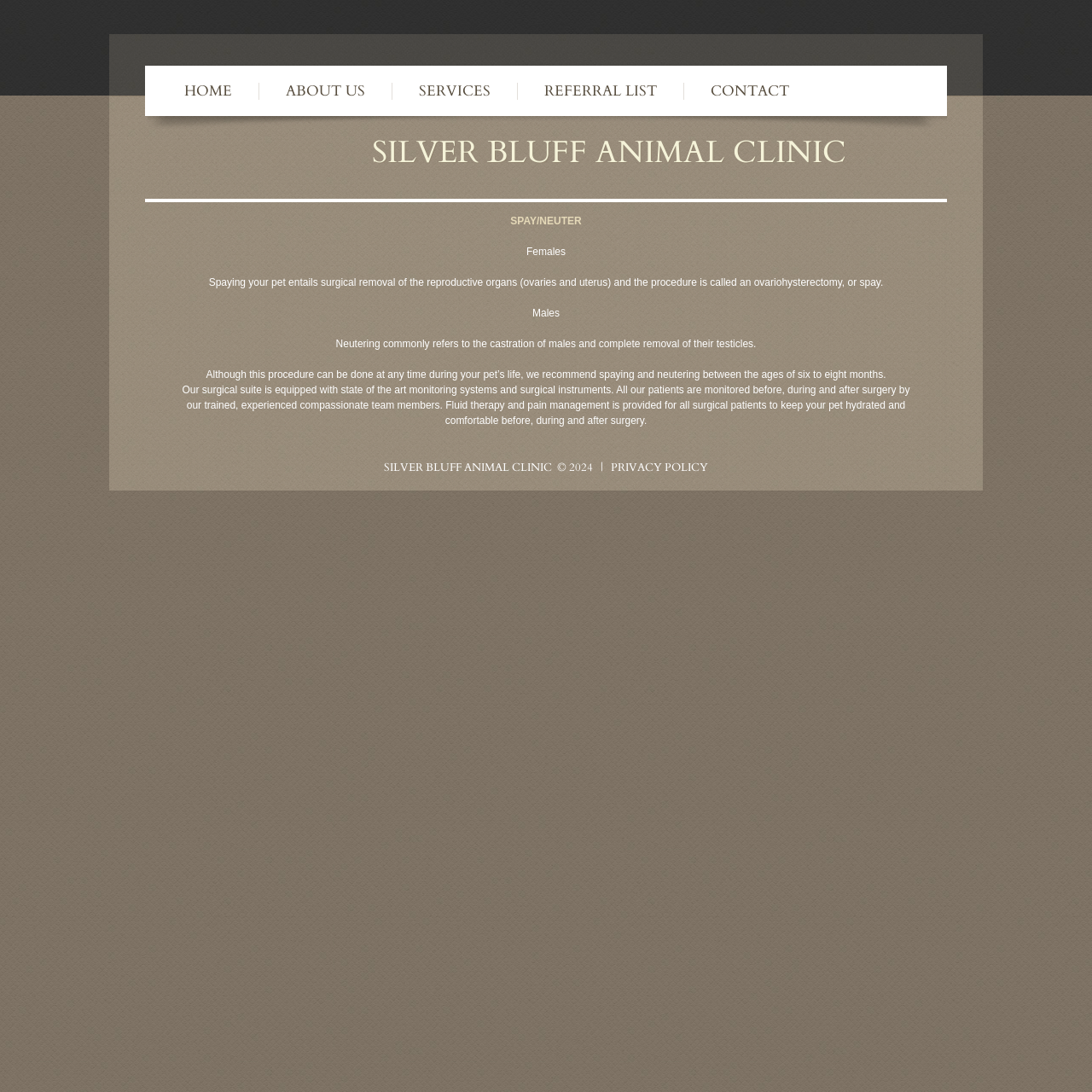Answer with a single word or phrase: 
What is the copyright year of the webpage?

2024